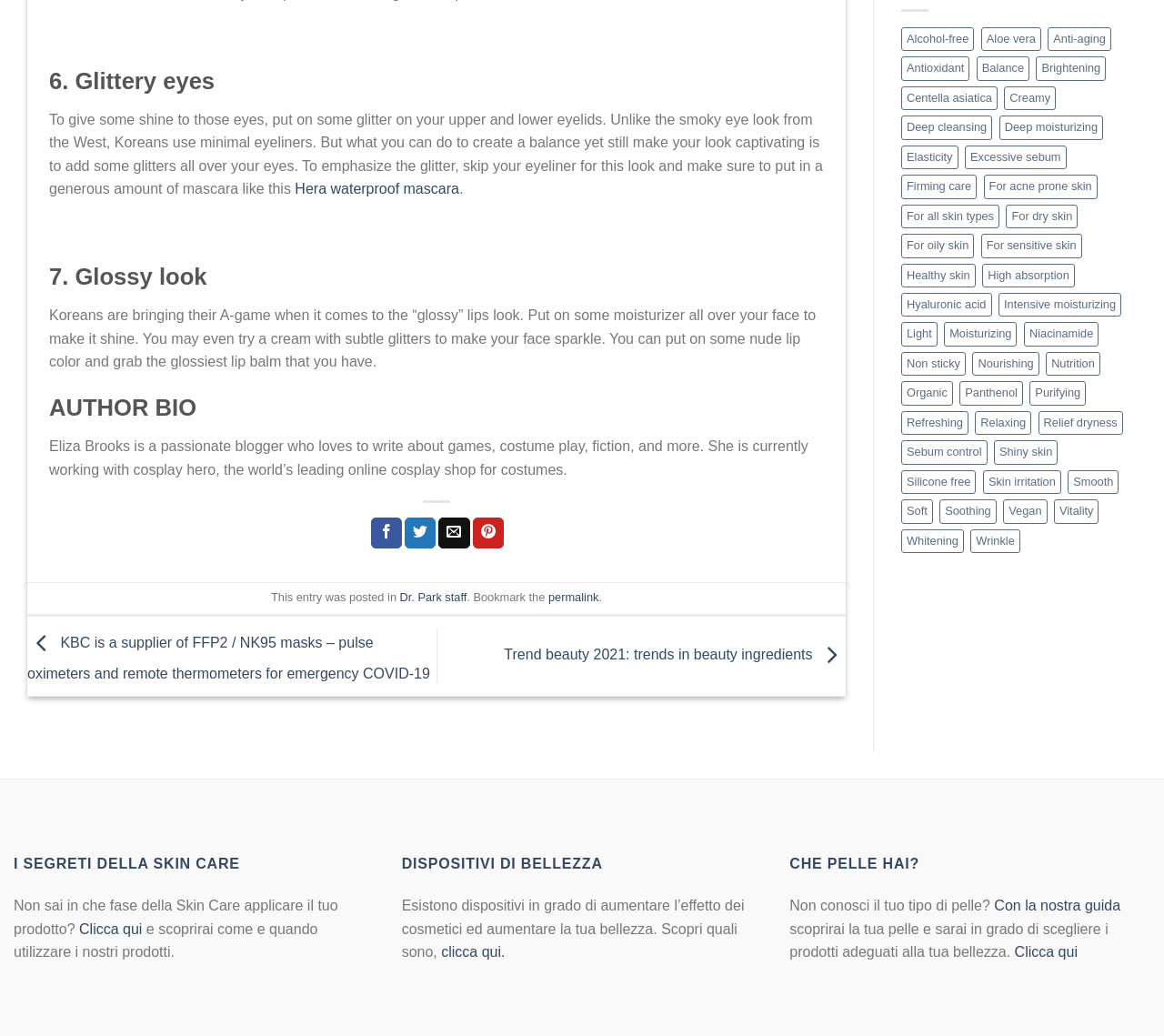Find the bounding box coordinates for the UI element whose description is: "I segreti della Skin Care". The coordinates should be four float numbers between 0 and 1, in the format [left, top, right, bottom].

[0.012, 0.826, 0.206, 0.841]